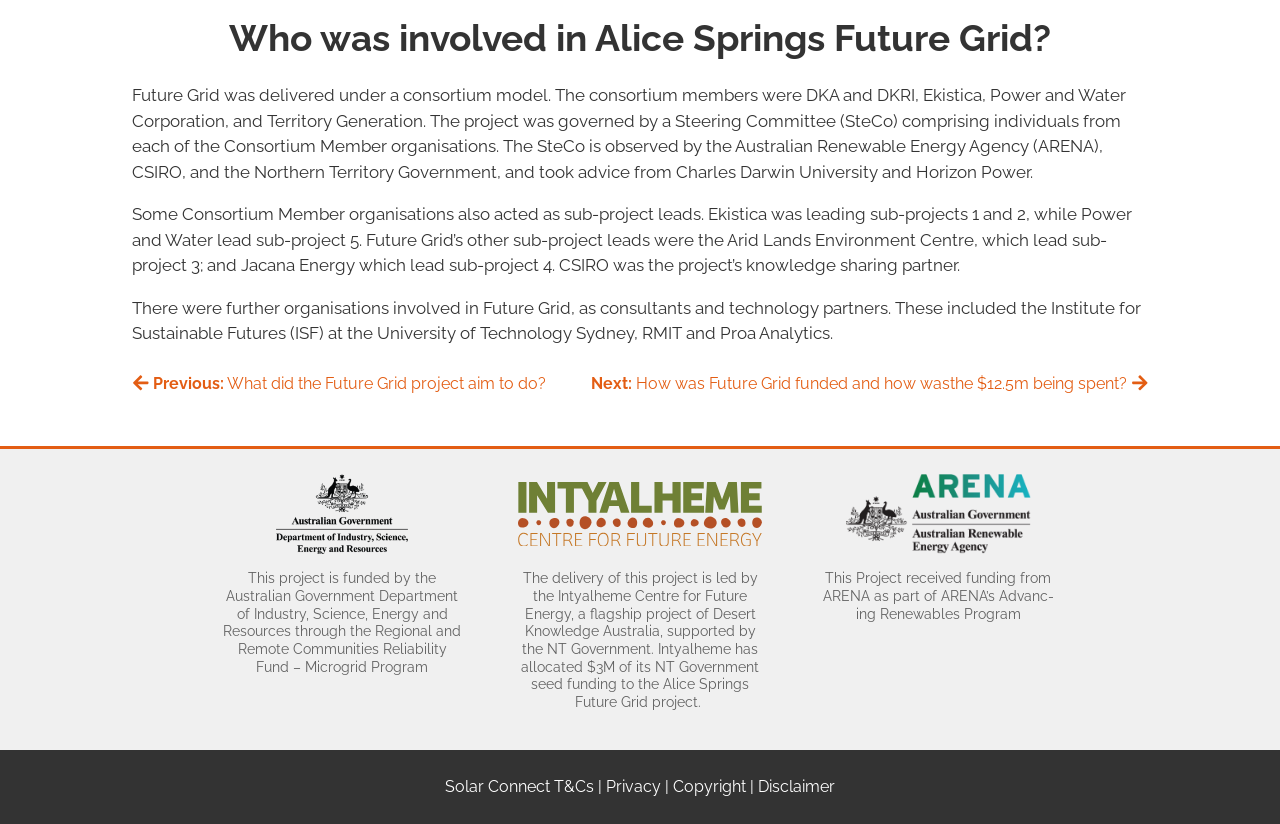Given the element description: "October 2023", predict the bounding box coordinates of the UI element it refers to, using four float numbers between 0 and 1, i.e., [left, top, right, bottom].

None